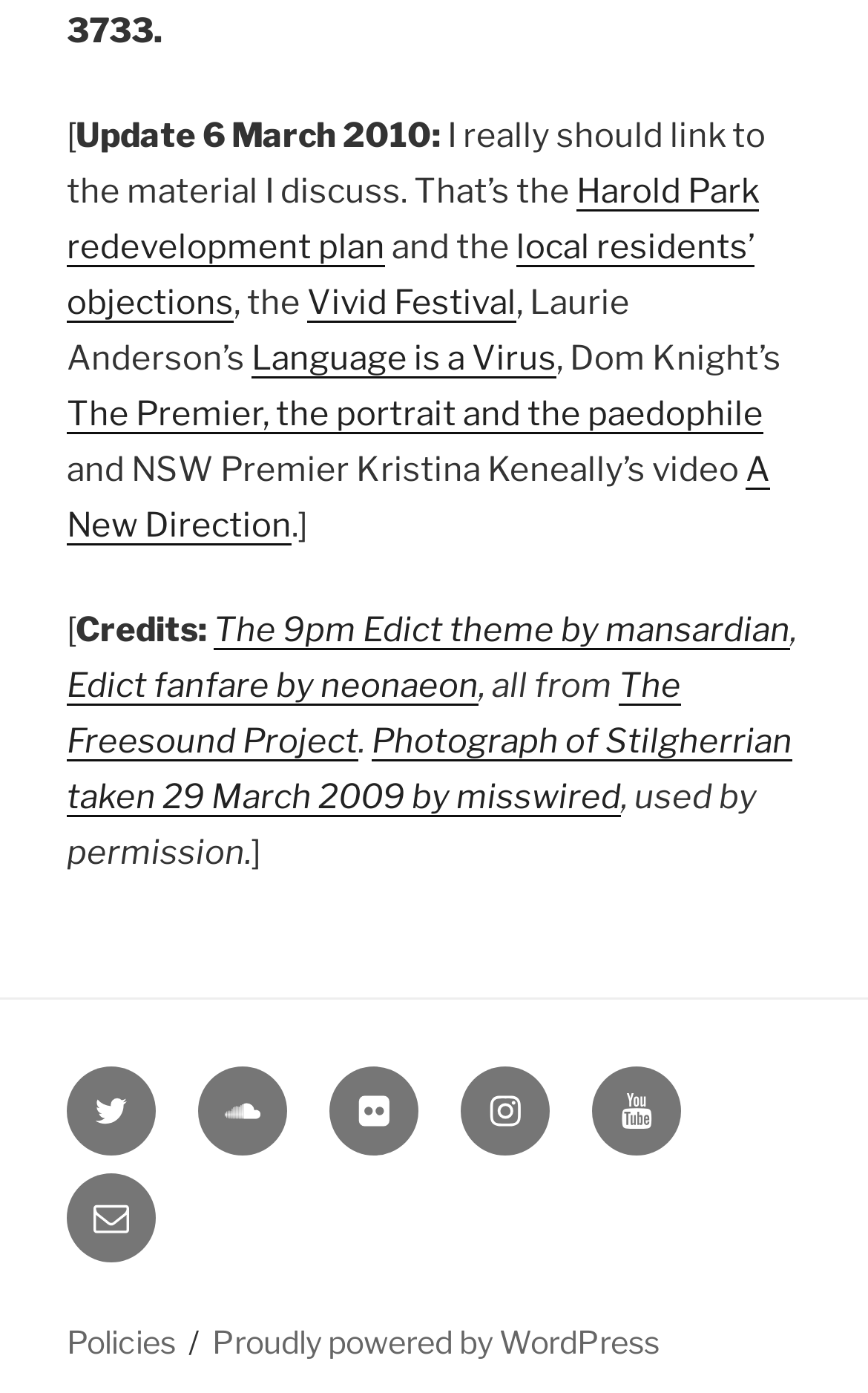Determine the bounding box coordinates of the clickable area required to perform the following instruction: "Read the Policies page". The coordinates should be represented as four float numbers between 0 and 1: [left, top, right, bottom].

[0.077, 0.949, 0.203, 0.977]